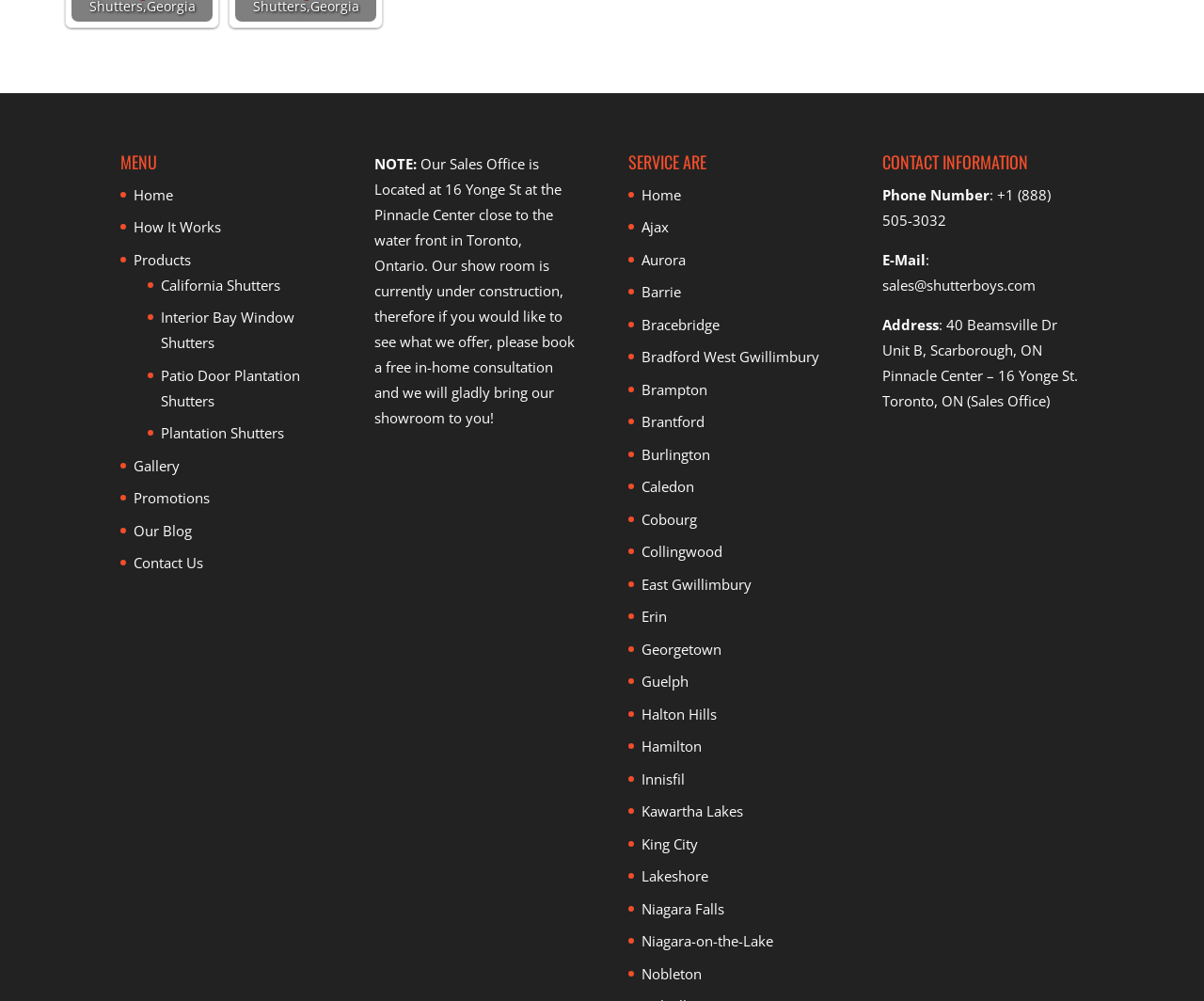Determine the coordinates of the bounding box for the clickable area needed to execute this instruction: "Contact us through phone number +1 (888) 505-3032".

[0.733, 0.185, 0.873, 0.229]